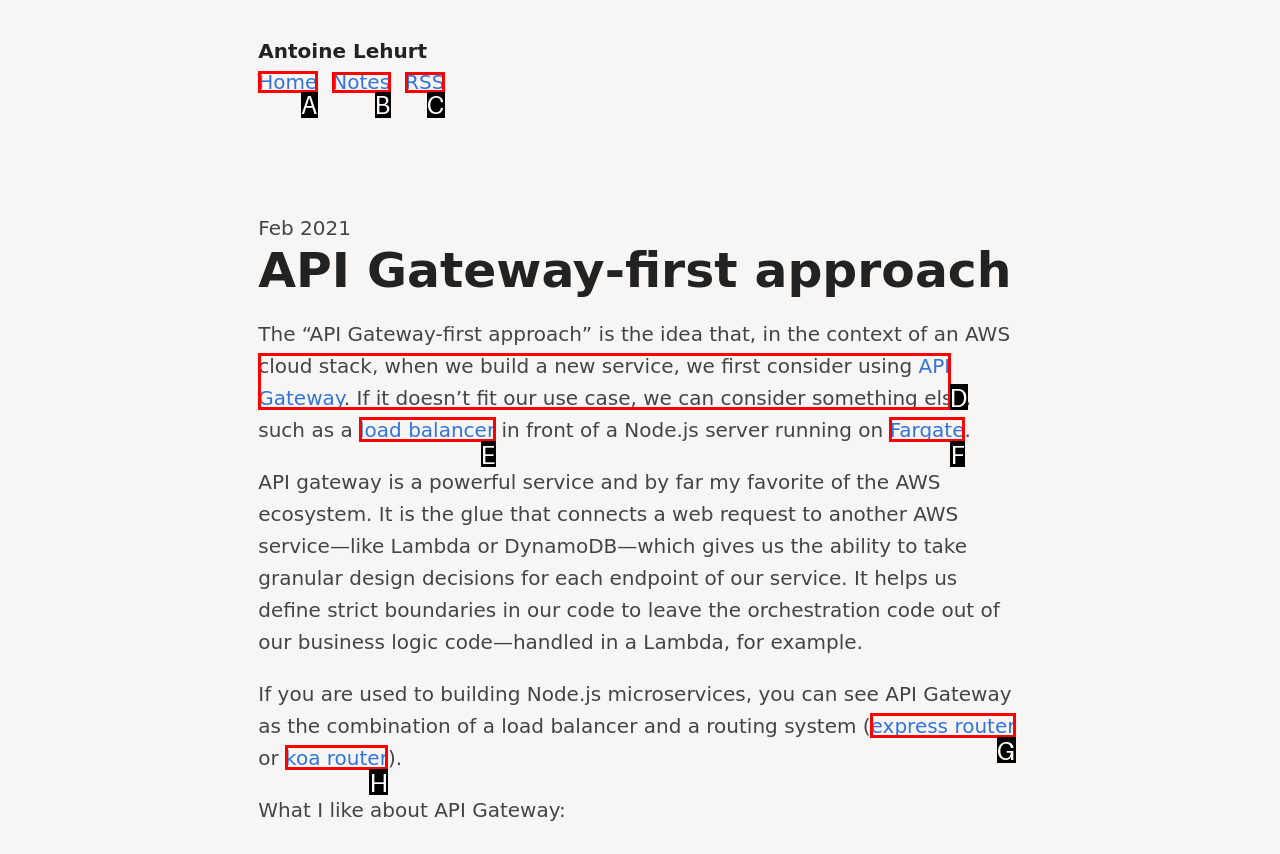Select the letter of the option that should be clicked to achieve the specified task: go to home page. Respond with just the letter.

A